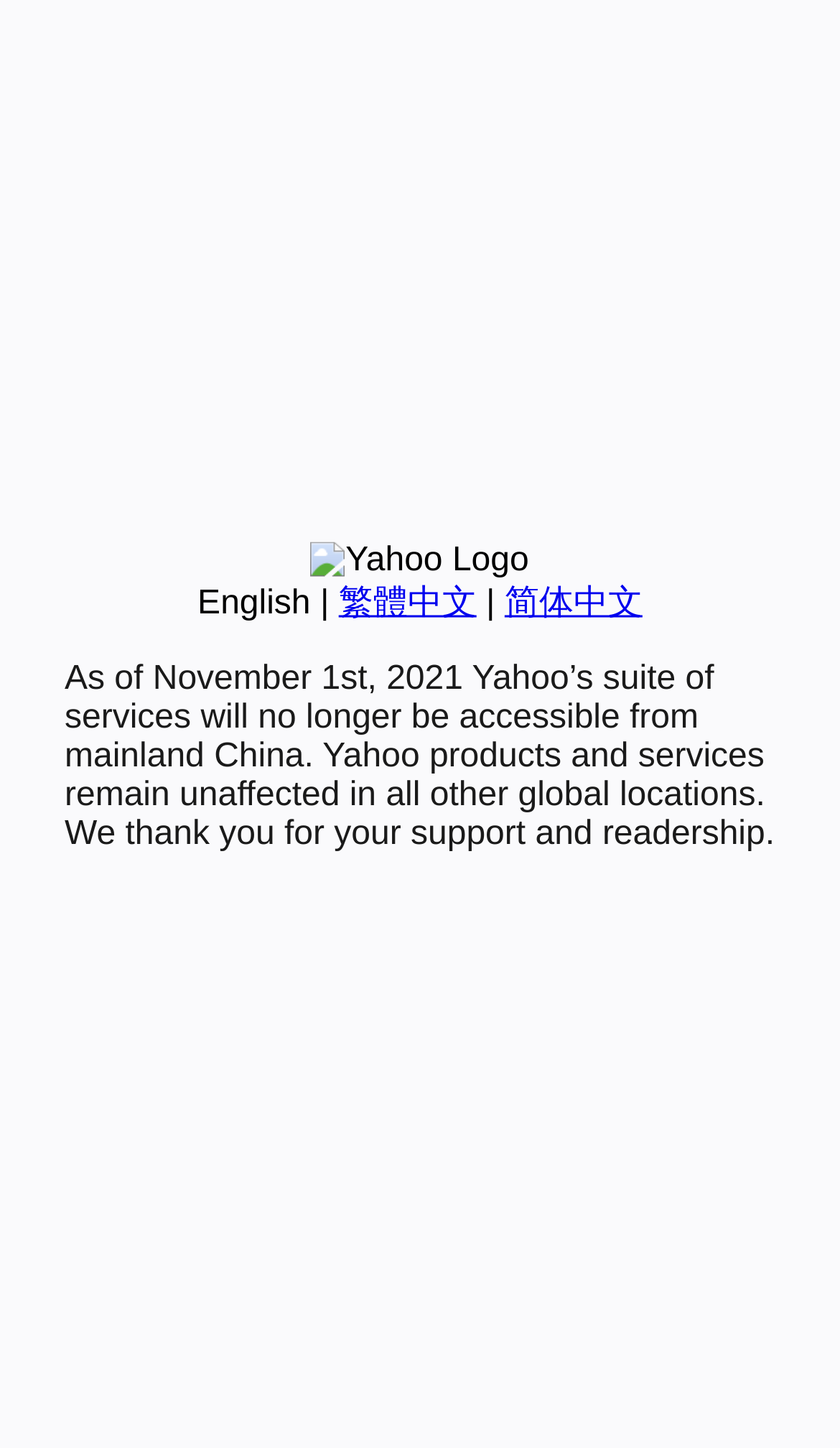Determine the bounding box coordinates for the HTML element described here: "简体中文".

[0.601, 0.404, 0.765, 0.429]